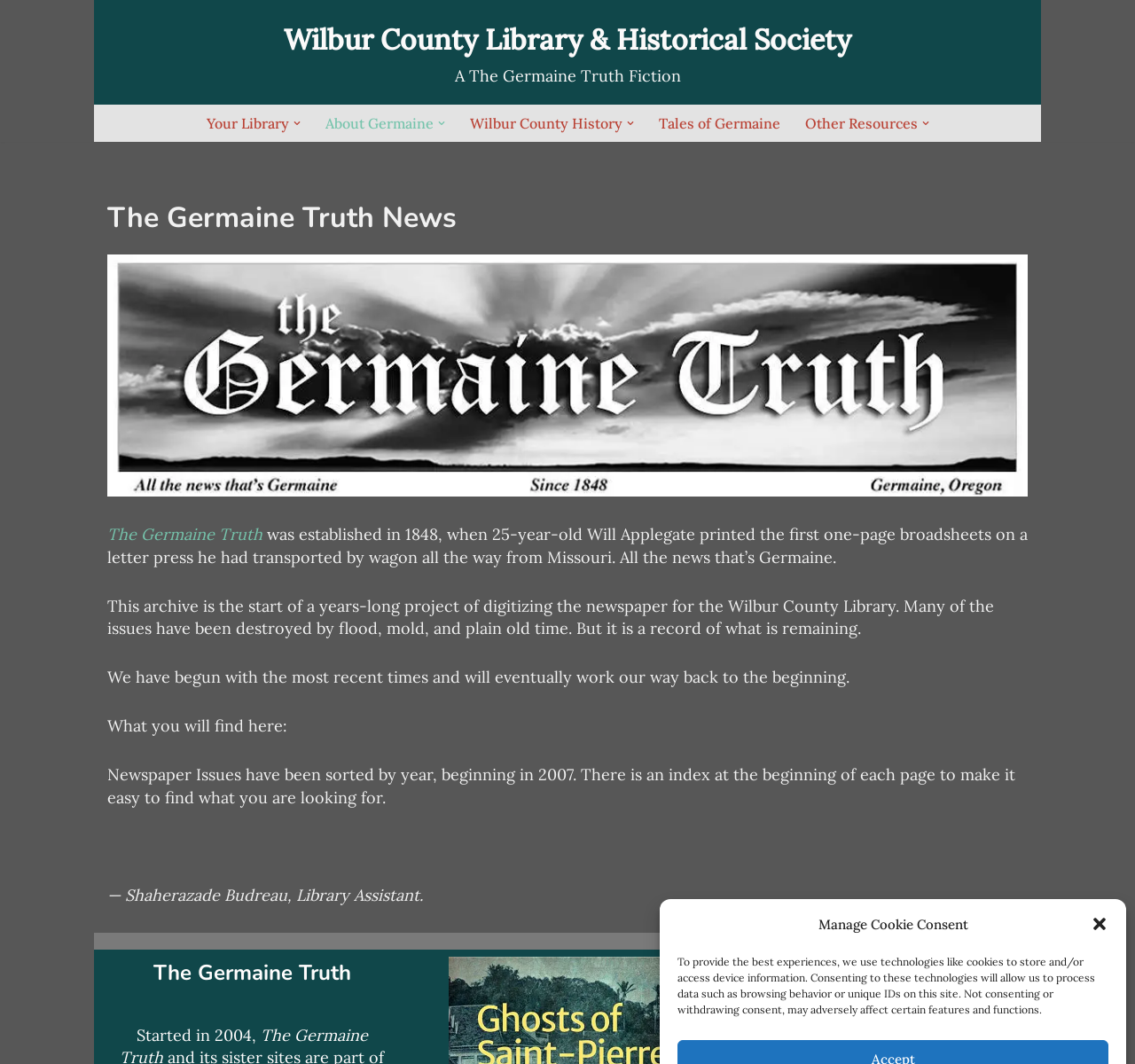Please answer the following question using a single word or phrase: 
Who is the author of the text?

Shaherazade Budreau